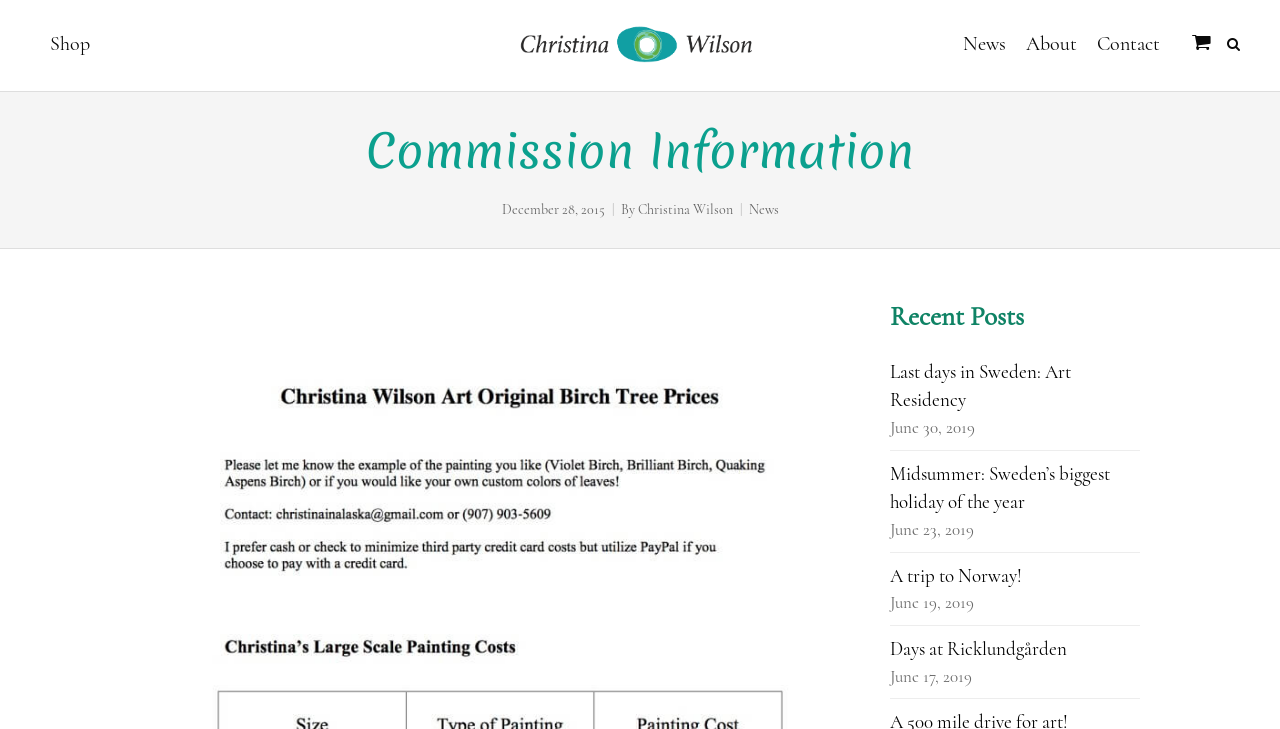Use a single word or phrase to answer the question: What is the category of the link 'News'?

News